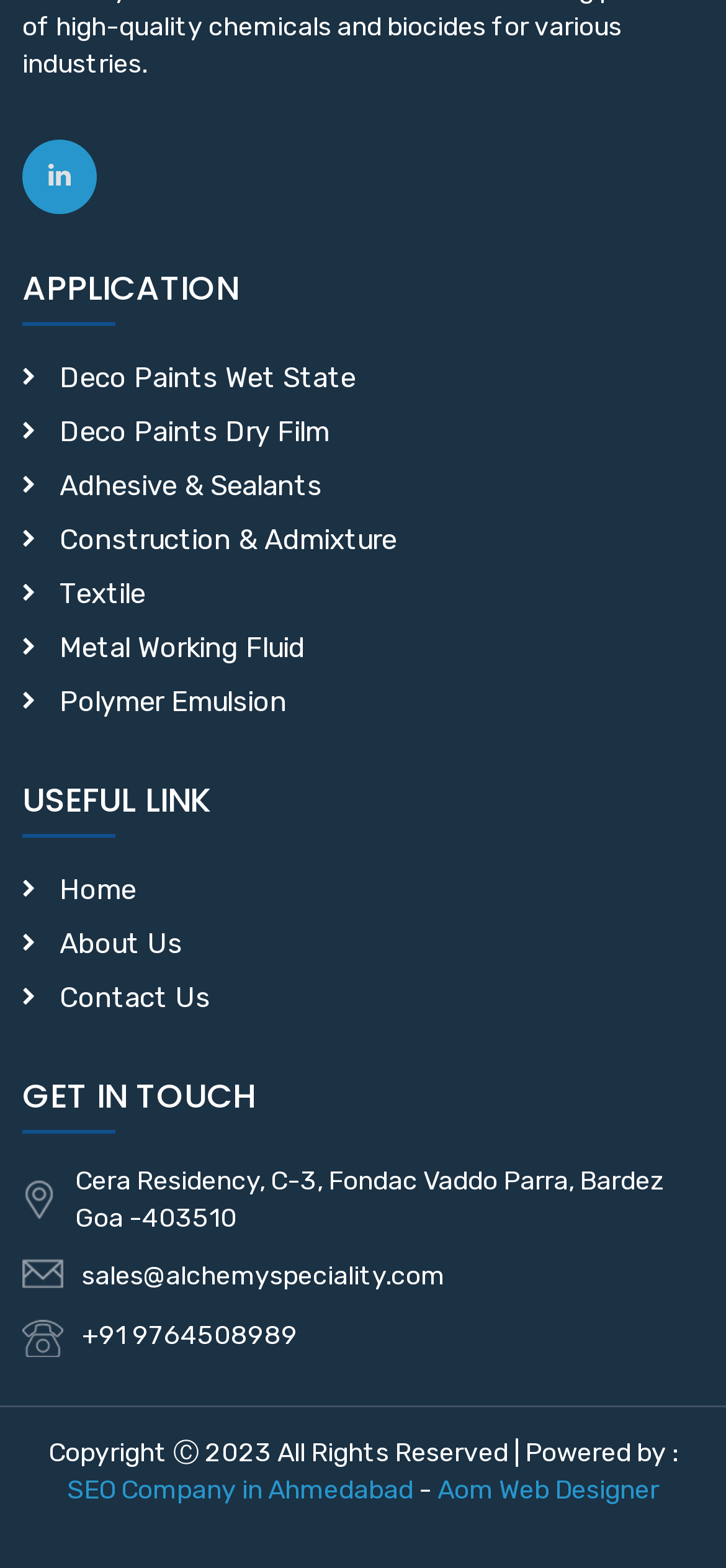What is the email address to contact the company?
Please craft a detailed and exhaustive response to the question.

I found the email address by looking at the link element located at the bottom of the webpage, which contains the email address 'sales@alchemyspeciality.com'.